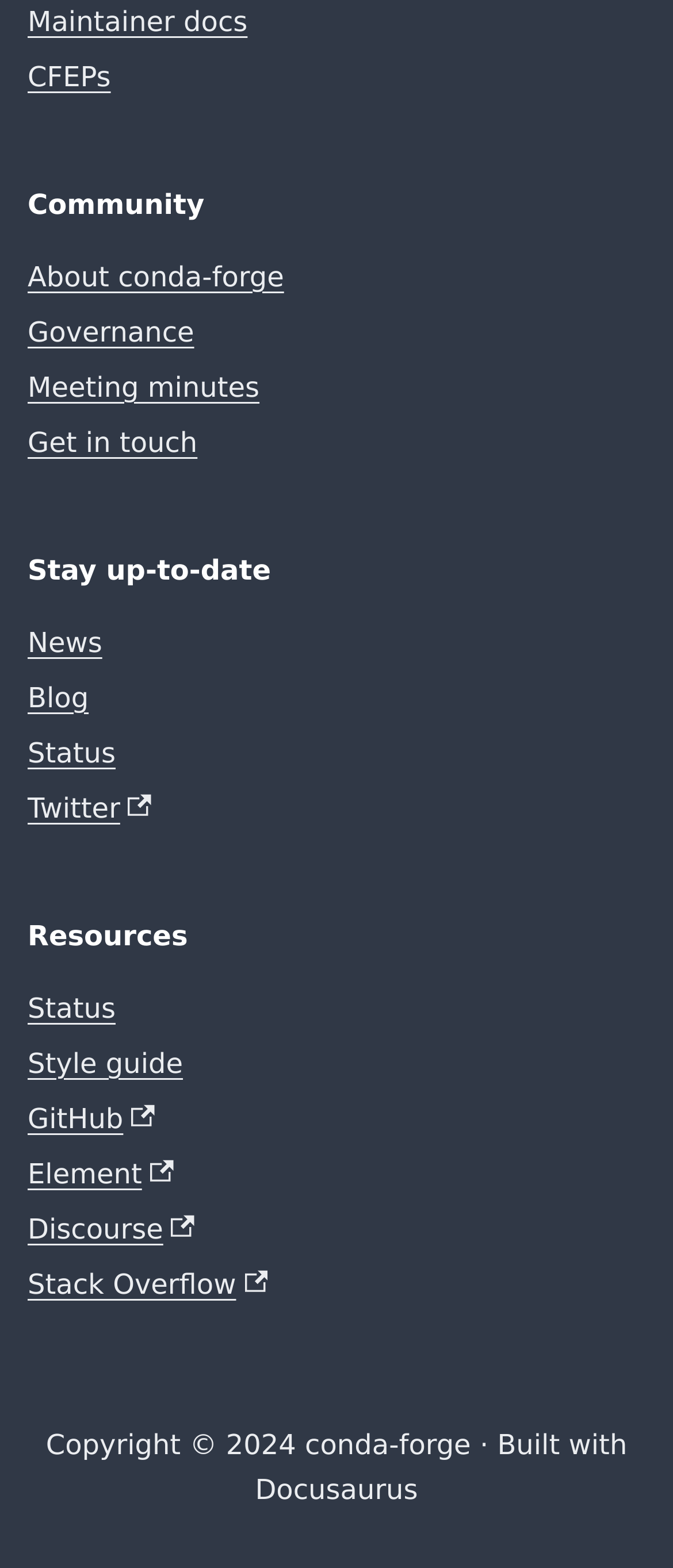Pinpoint the bounding box coordinates of the element to be clicked to execute the instruction: "Click on CFEPs".

[0.041, 0.031, 0.959, 0.067]